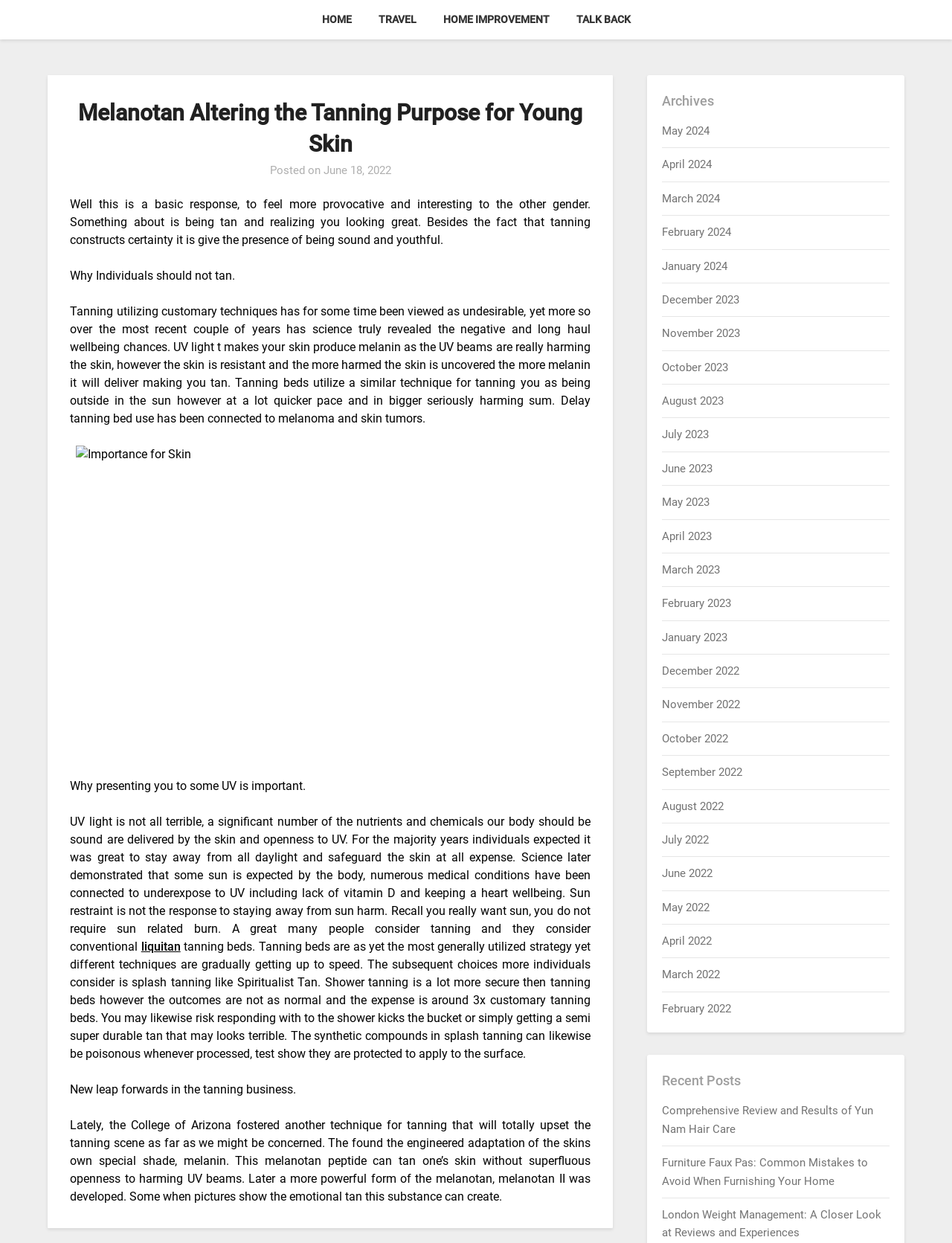What is the purpose of UV light? Refer to the image and provide a one-word or short phrase answer.

To produce vitamins and chemicals